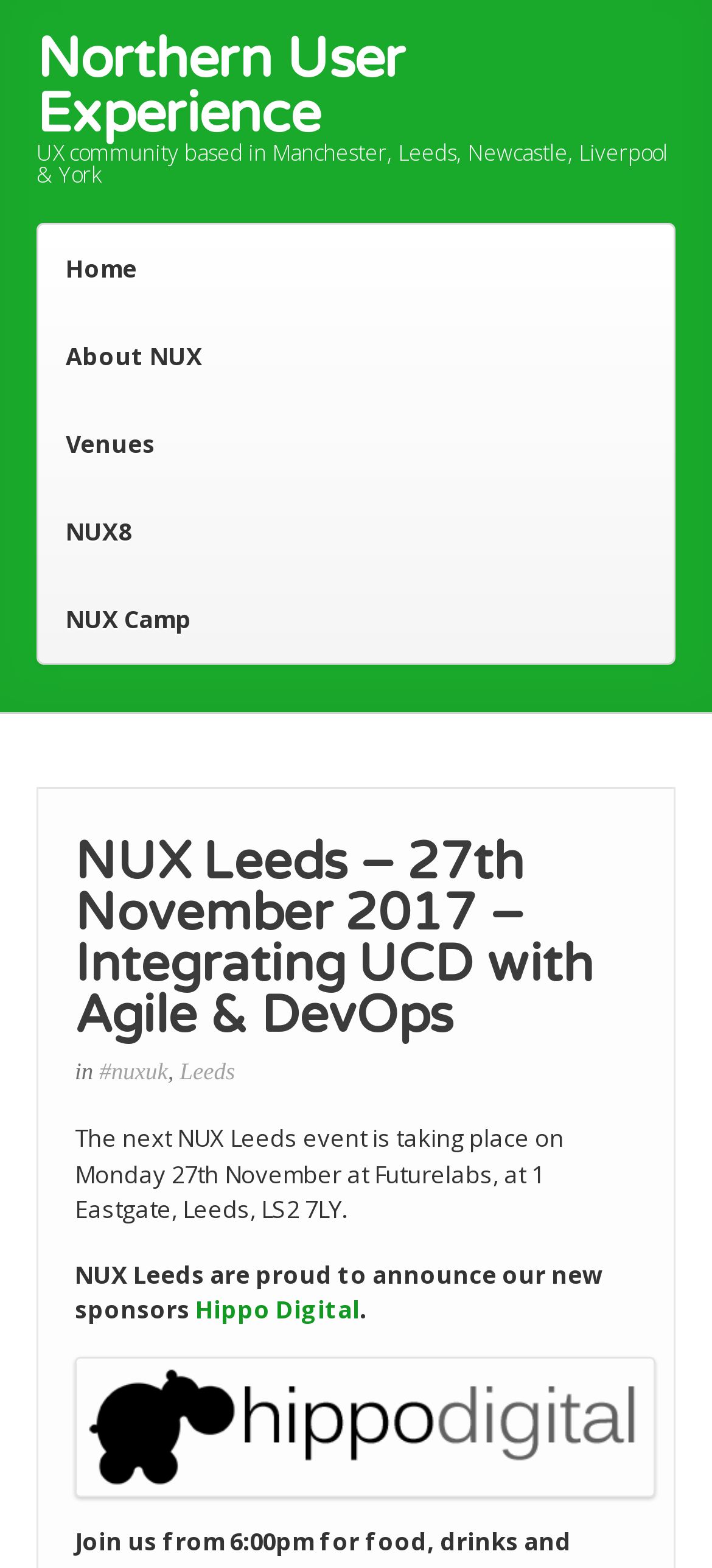Locate the bounding box coordinates of the UI element described by: "NUX8". The bounding box coordinates should consist of four float numbers between 0 and 1, i.e., [left, top, right, bottom].

[0.054, 0.311, 0.946, 0.367]